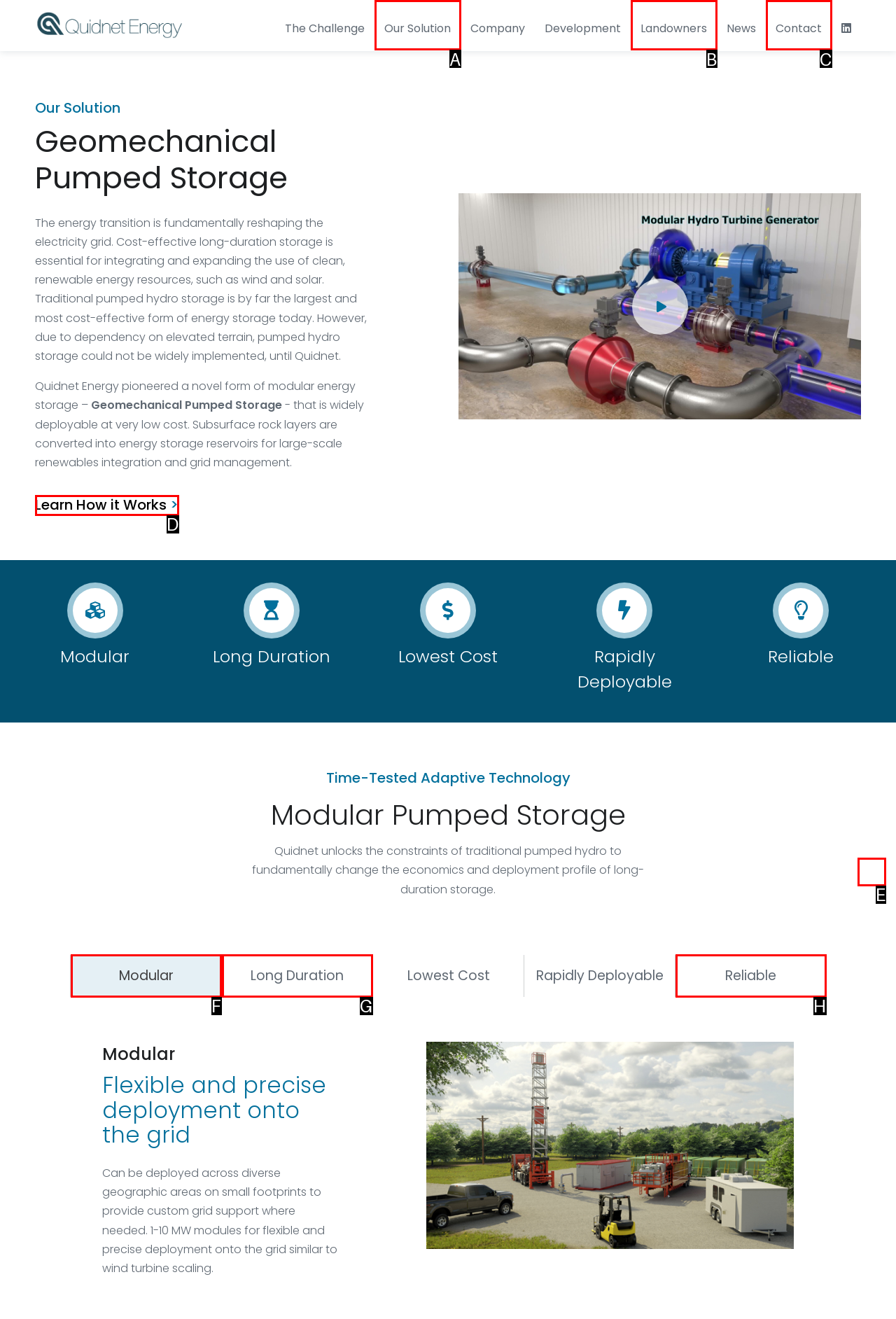Determine which option fits the following description: parent_node: The Challenge
Answer with the corresponding option's letter directly.

E